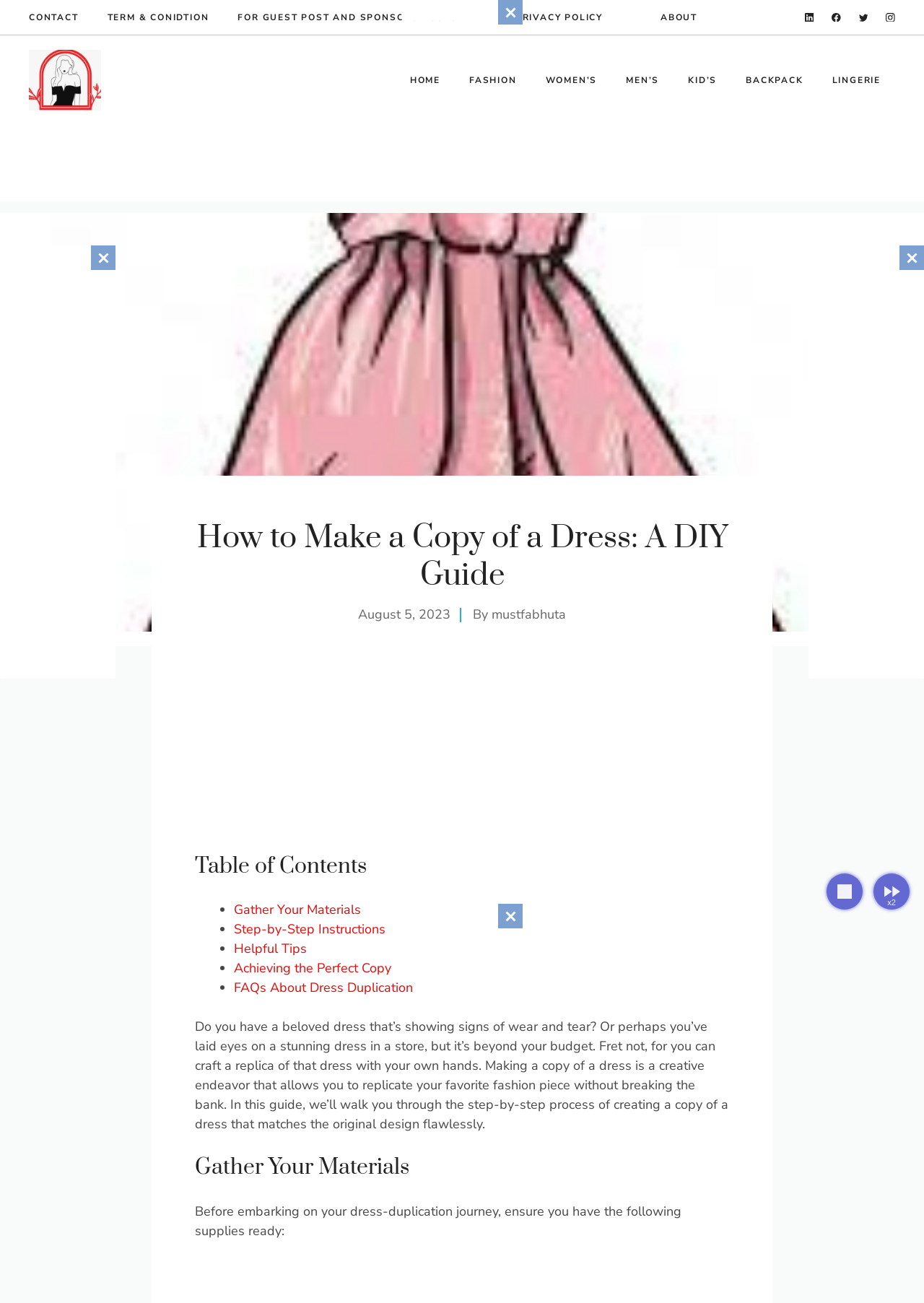Generate a comprehensive description of the contents of the webpage.

This webpage is a DIY guide on how to make a copy of a dress. At the top, there are several links to other pages, including "CONTACT", "TERM & CONIDTION", "FOR GUEST POST AND SPONSORS POSTS", "PRIVACY POLICY", and "ABOUT", as well as social media links to LinkedIn, Facebook, Twitter, and Instagram. Below these links, there is a banner with a link to the site's homepage.

The main content of the page is divided into sections. The first section is a heading that reads "How to Make a Copy of a Dress: A DIY Guide". Below this heading, there is a time stamp indicating that the article was published on August 5, 2023, and the author's name, "mustfabhuta". 

The next section is a table of contents, which lists the different steps involved in making a copy of a dress, including "Gather Your Materials", "Step-by-Step Instructions", "Helpful Tips", "Achieving the Perfect Copy", and "FAQs About Dress Duplication". 

The main article begins with an introduction, which explains that making a copy of a dress is a creative way to replicate a favorite fashion piece without breaking the bank. The article then walks the reader through the step-by-step process of creating a copy of a dress, including gathering materials and following instructions. 

Throughout the article, there are several images and iframes, which appear to be advertisements. There are also two images at the bottom right of the page, with a caption "x2" next to one of them.